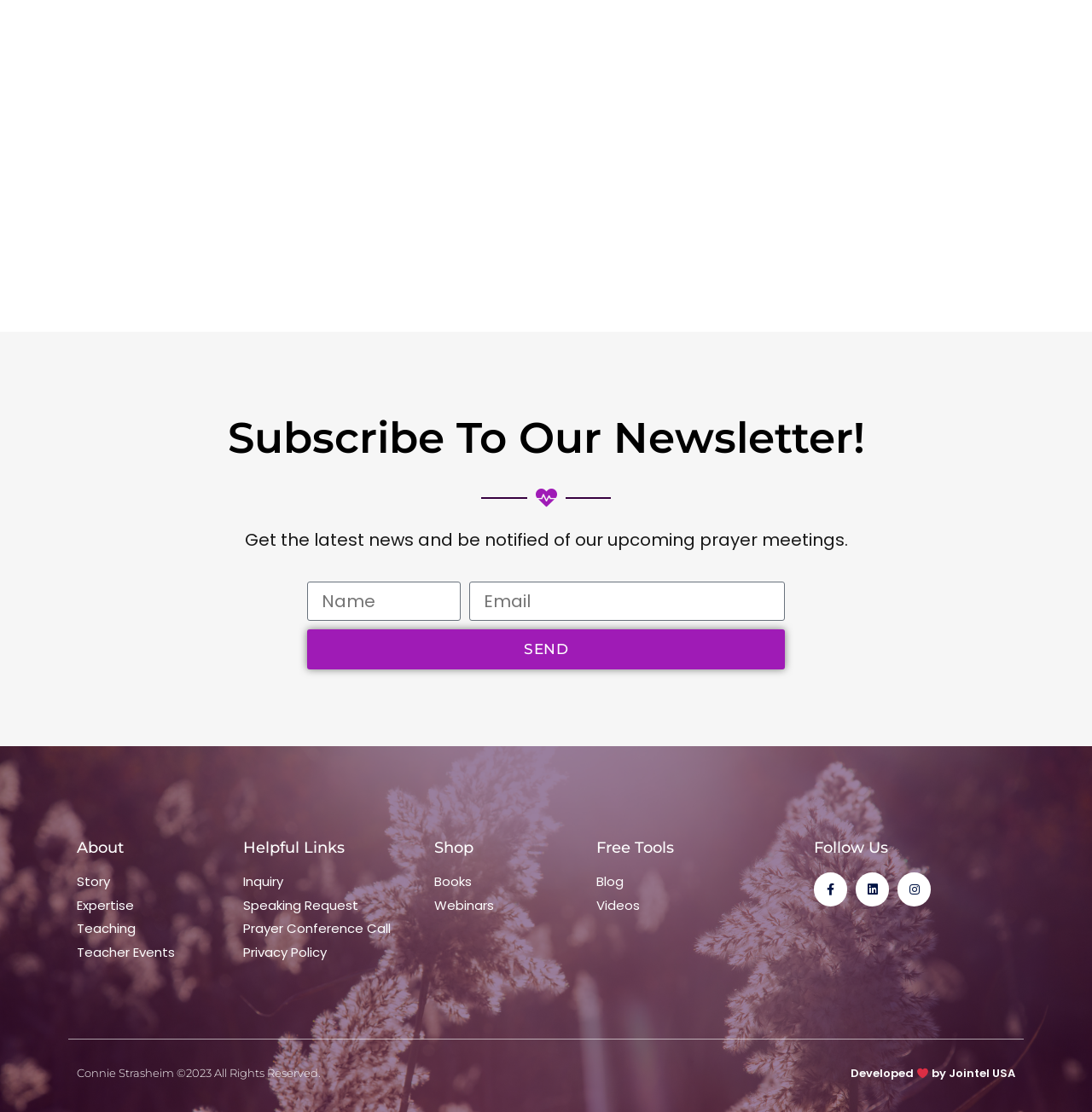What is the copyright year mentioned at the bottom of the page?
Refer to the image and provide a detailed answer to the question.

At the bottom of the page, there is a static text mentioning 'Connie Strasheim ©2023 All Rights Reserved', which indicates that the copyright year is 2023.